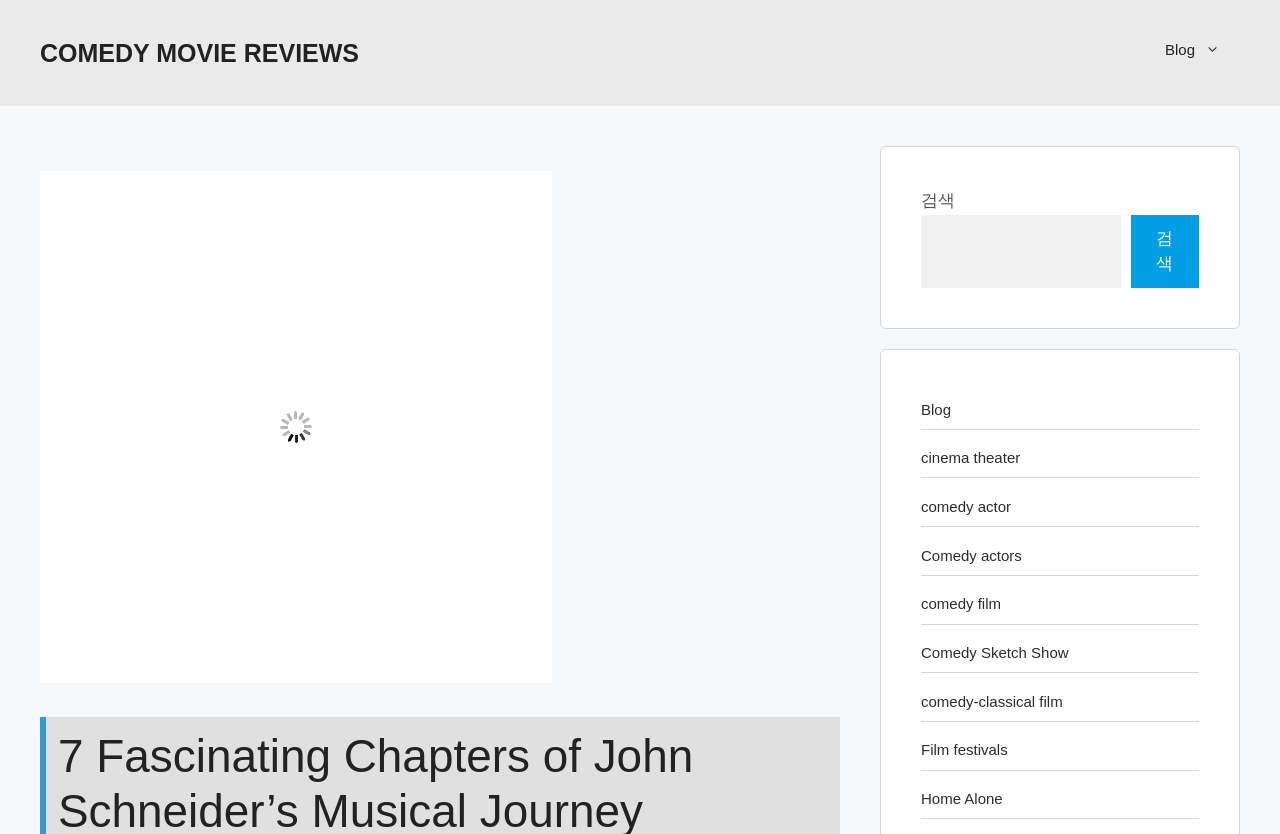Please specify the coordinates of the bounding box for the element that should be clicked to carry out this instruction: "explore cinema theater". The coordinates must be four float numbers between 0 and 1, formatted as [left, top, right, bottom].

[0.72, 0.539, 0.797, 0.559]